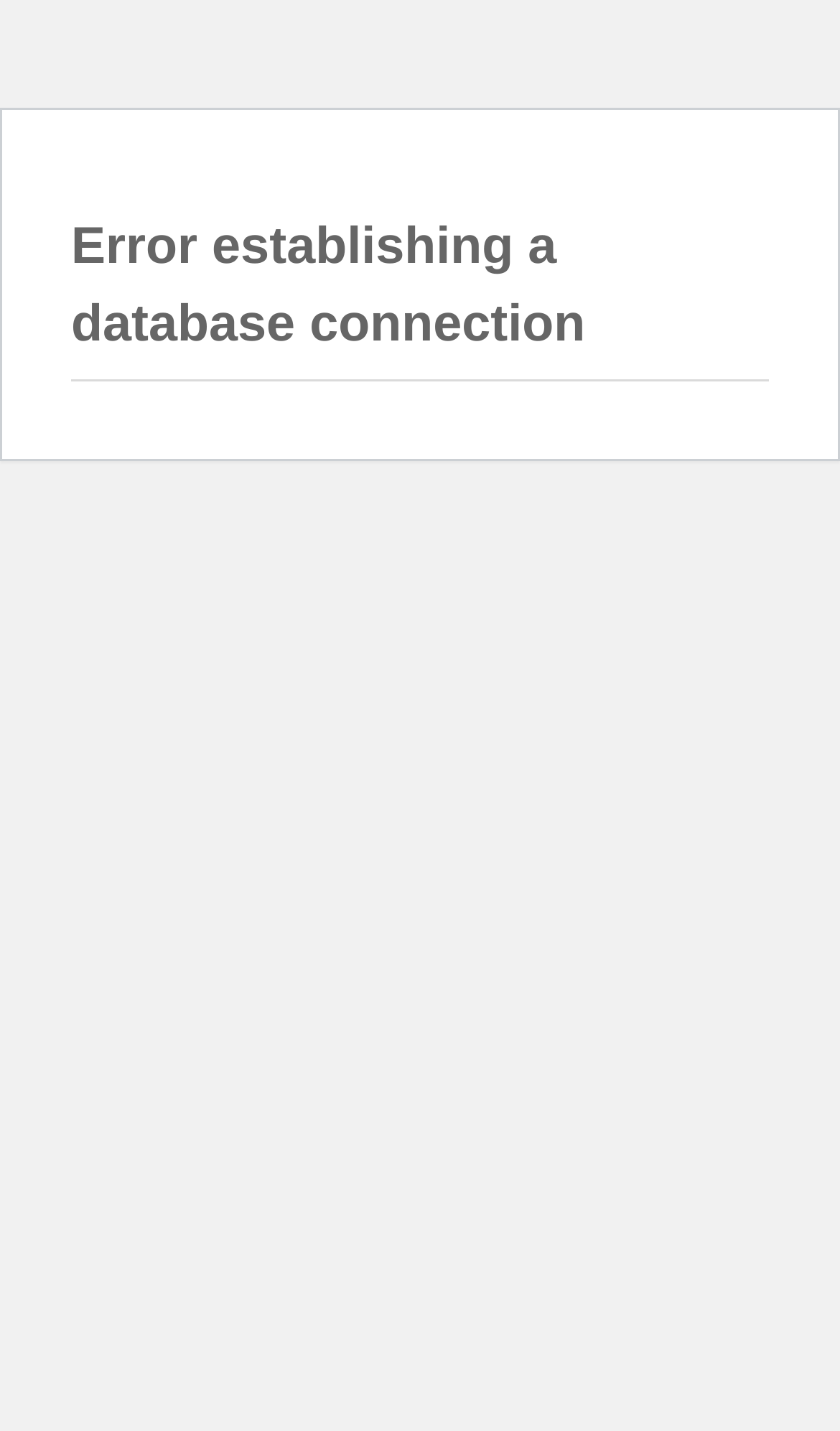Please locate and retrieve the main header text of the webpage.

Error establishing a database connection